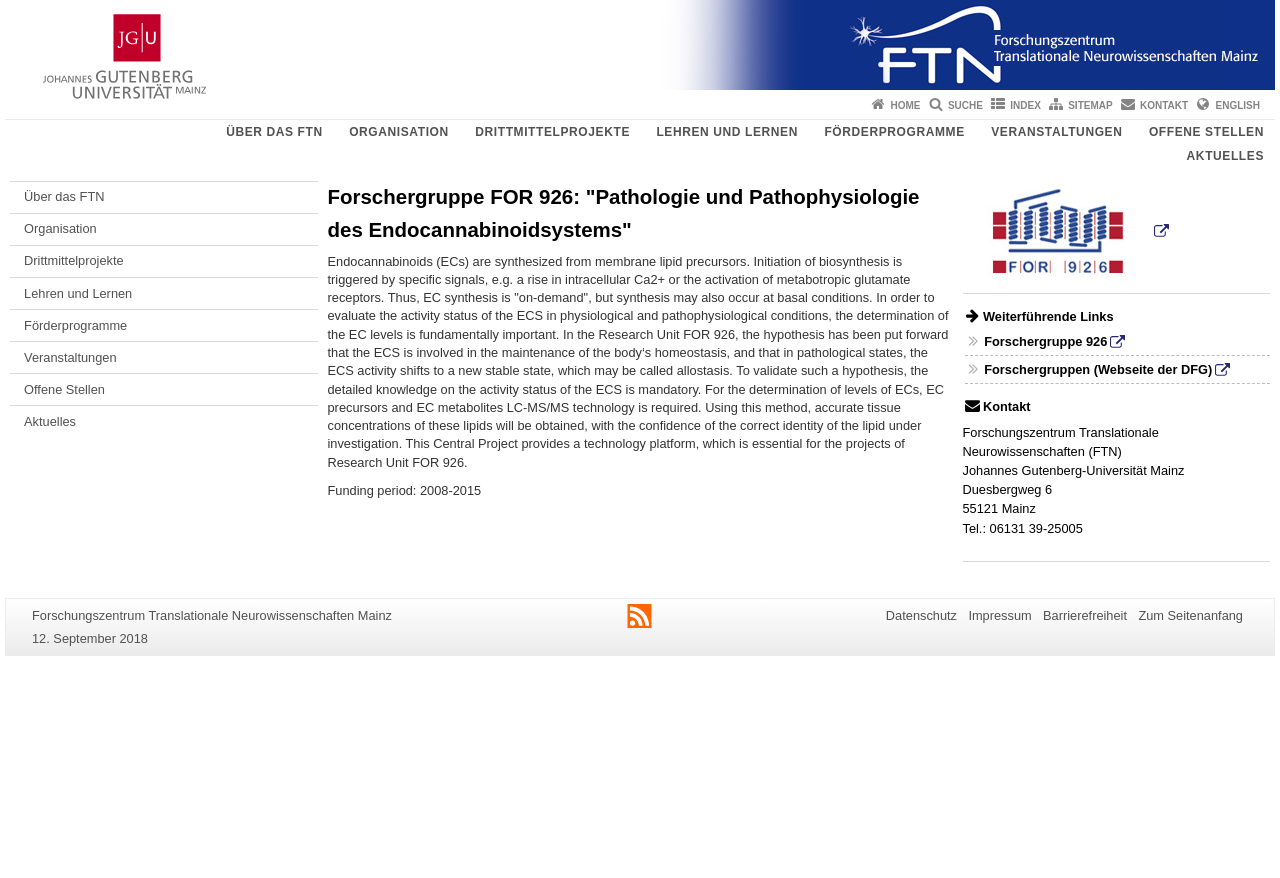Locate the primary headline on the webpage and provide its text.

Forschergruppe FOR 926: "Pathologie und Pathophysiologie des Endocannabinoidsystems"